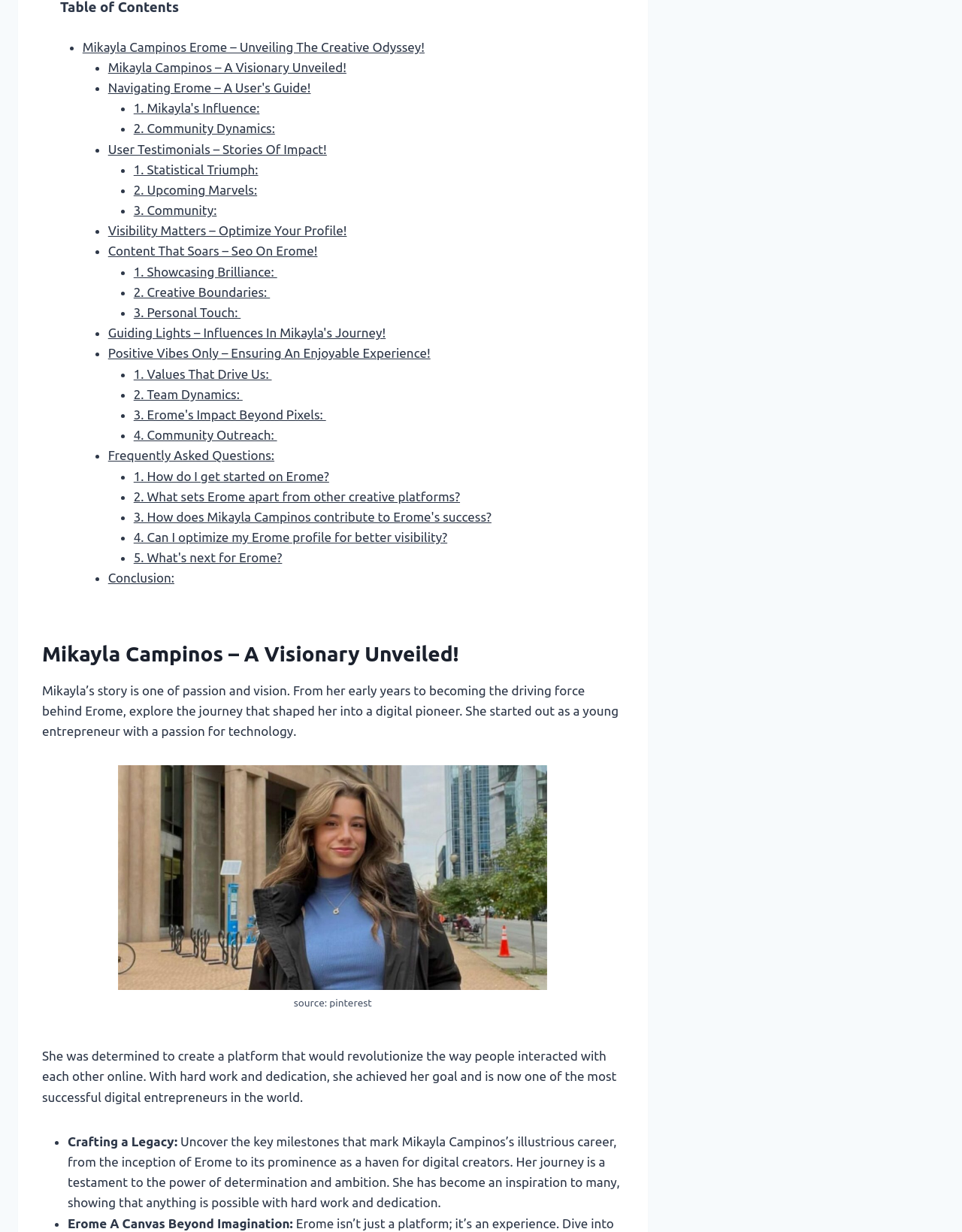Using the description "3. Community:", locate and provide the bounding box of the UI element.

[0.139, 0.165, 0.225, 0.176]